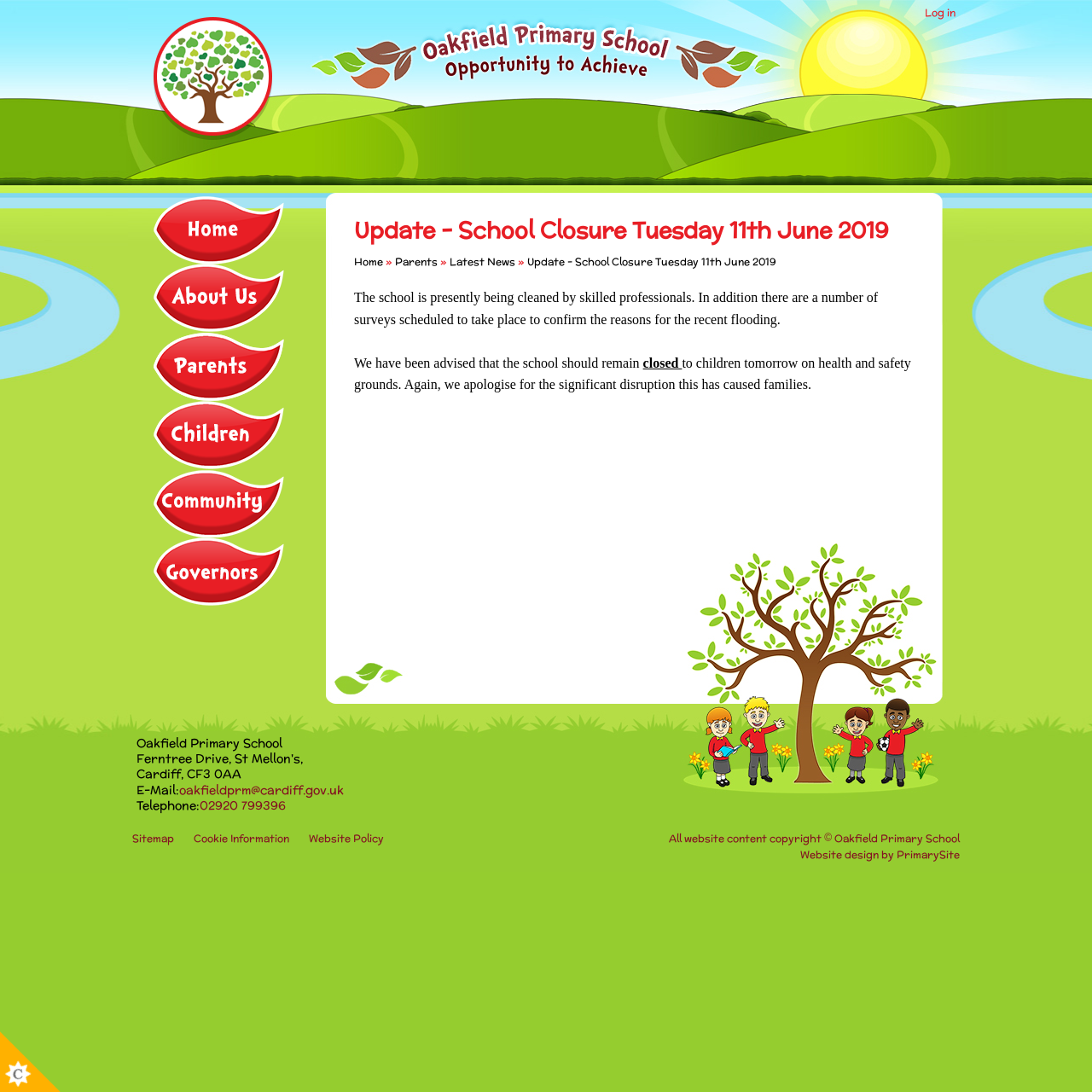Locate the bounding box coordinates of the clickable part needed for the task: "contact the school".

[0.164, 0.715, 0.315, 0.731]